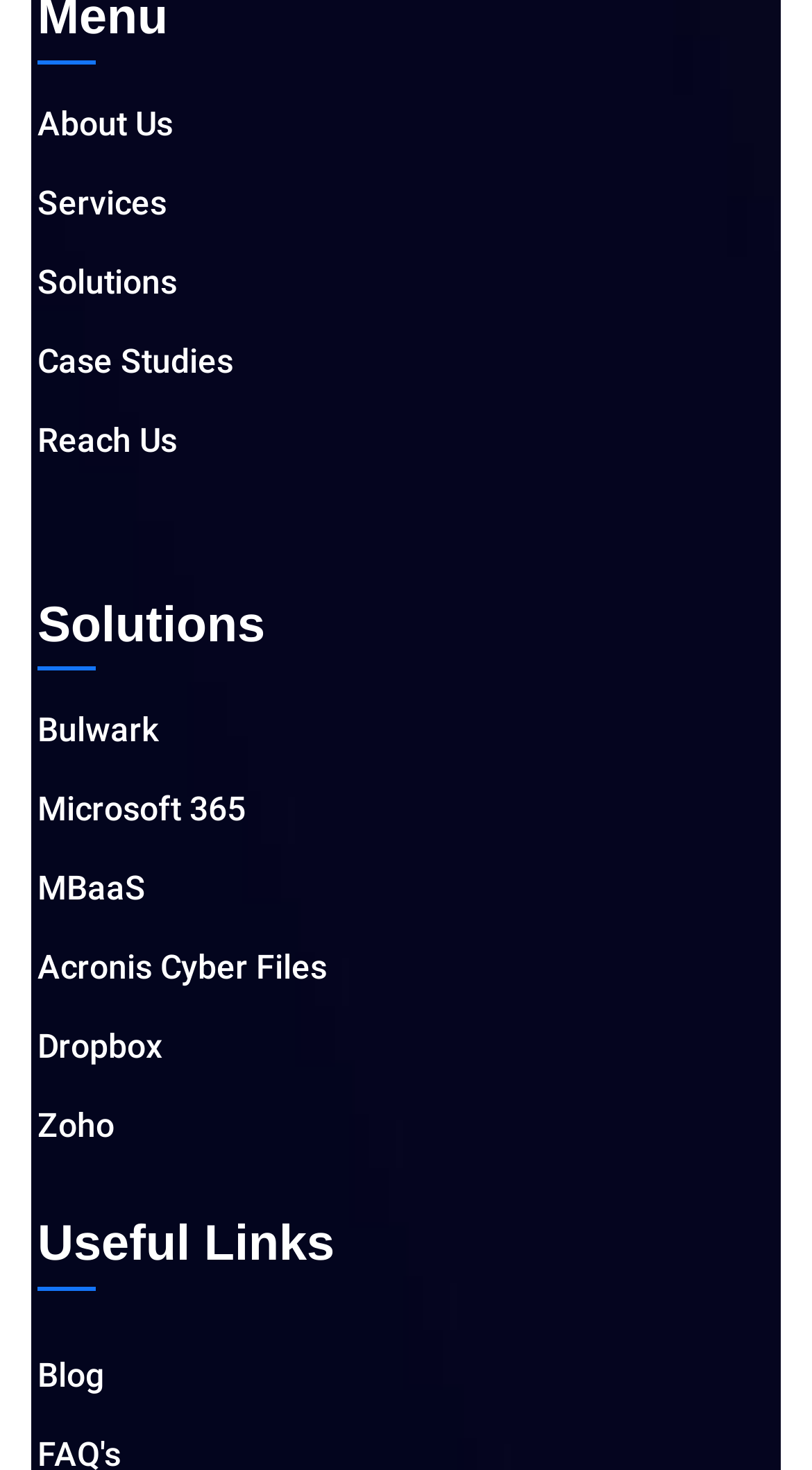Pinpoint the bounding box coordinates of the element that must be clicked to accomplish the following instruction: "read Blog". The coordinates should be in the format of four float numbers between 0 and 1, i.e., [left, top, right, bottom].

[0.046, 0.917, 0.954, 0.954]